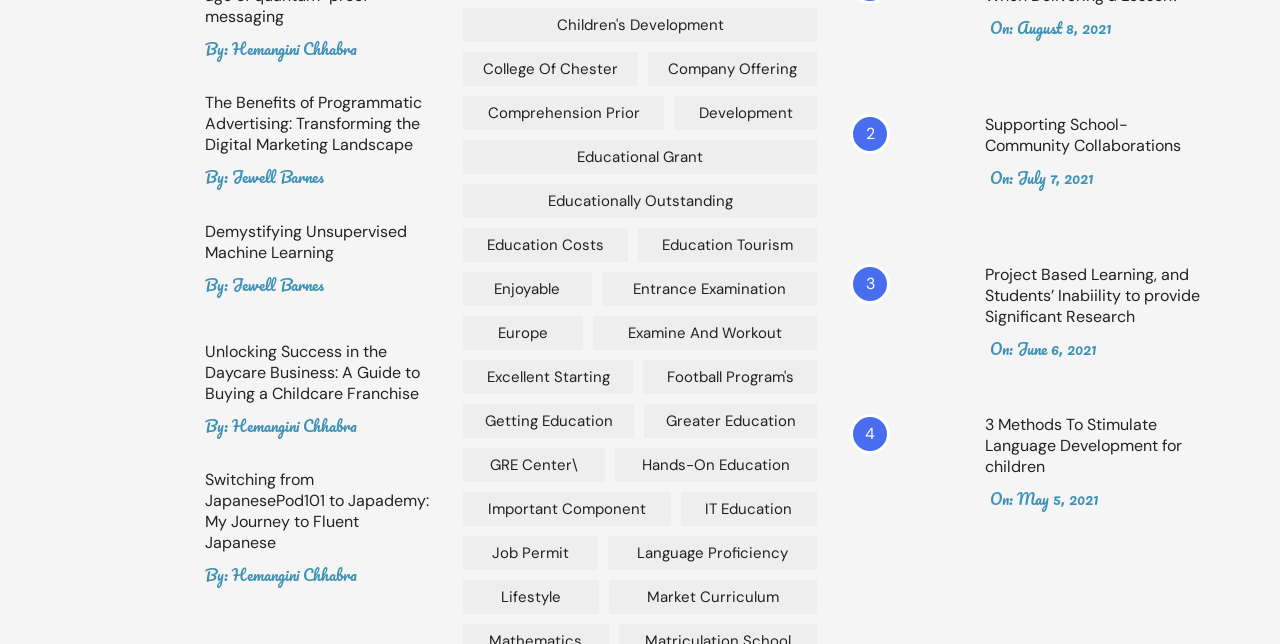What is the topic of the third article?
Answer the question with as much detail as you can, using the image as a reference.

I read the title of the third article, which is 'Project Based Learning, and Students’ Inabiility to provide Significant Research', and determined that the topic is Project Based Learning.